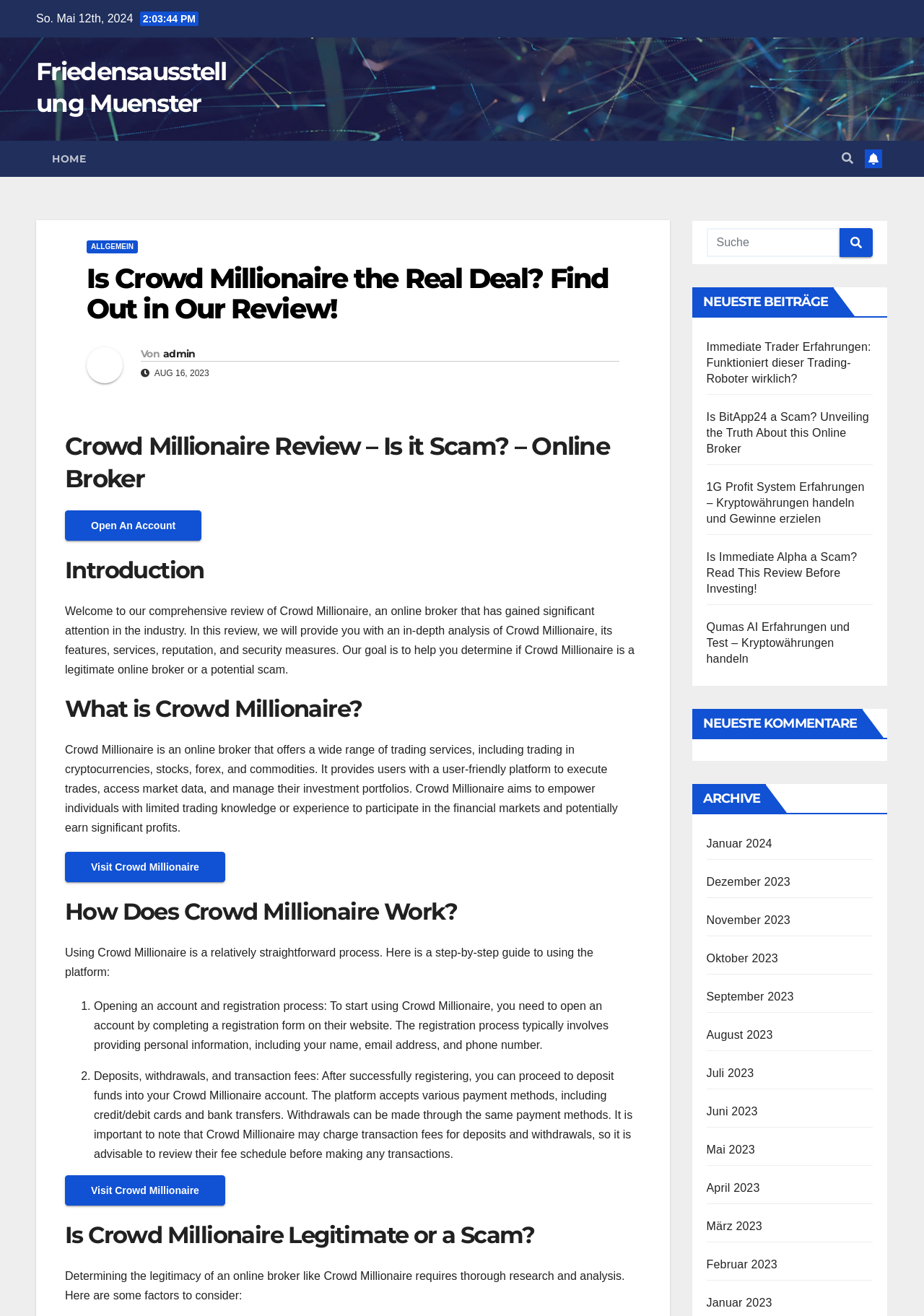Locate the bounding box coordinates of the clickable element to fulfill the following instruction: "Click on the 'Open An Account' button". Provide the coordinates as four float numbers between 0 and 1 in the format [left, top, right, bottom].

[0.07, 0.388, 0.218, 0.411]